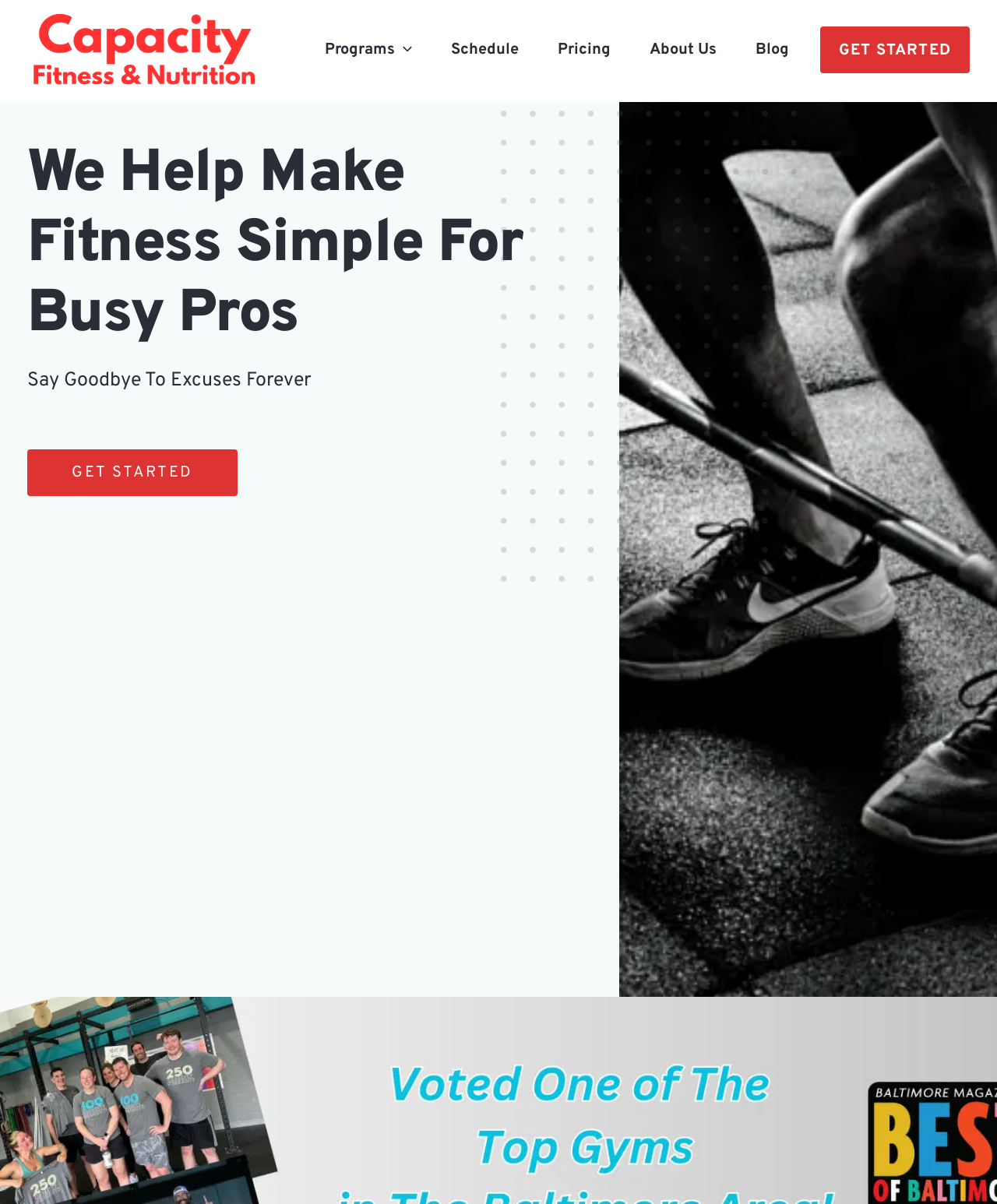Give a one-word or short phrase answer to this question: 
How many main navigation links are available on the webpage?

6